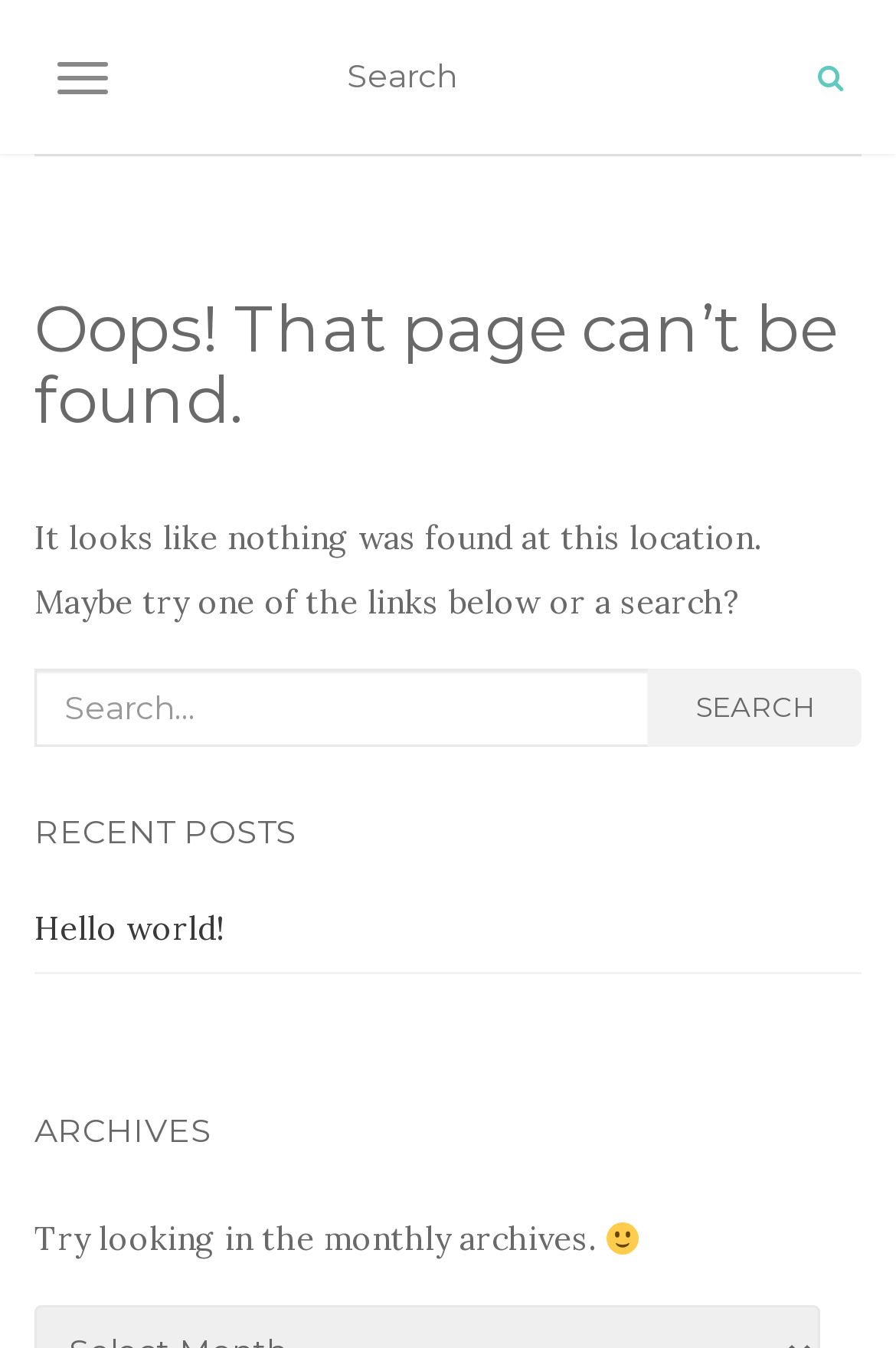What is the primary heading on this webpage?

Oops! That page can’t be found.